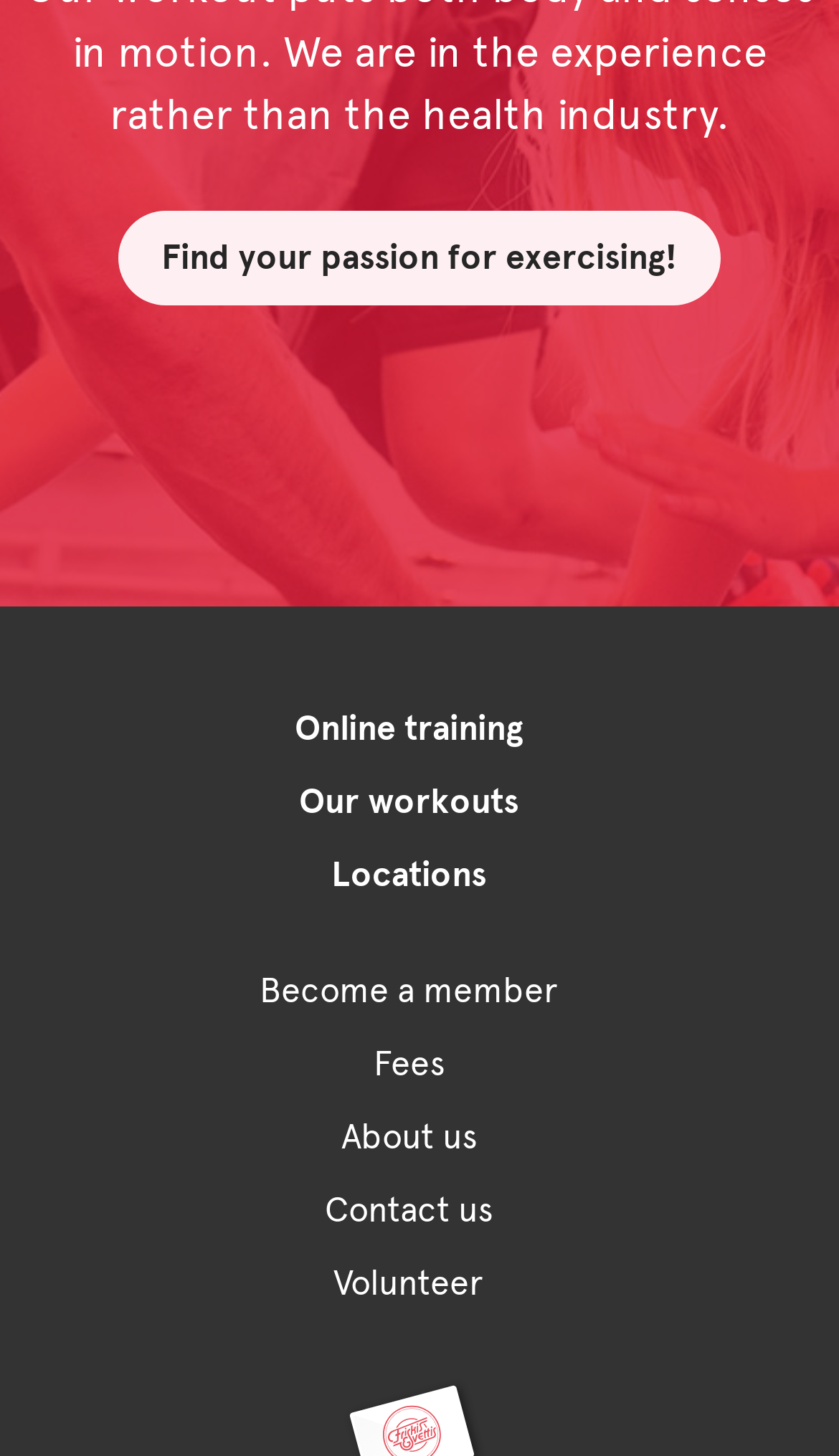Determine the bounding box coordinates of the clickable element necessary to fulfill the instruction: "Explore online training". Provide the coordinates as four float numbers within the 0 to 1 range, i.e., [left, top, right, bottom].

[0.051, 0.476, 0.923, 0.527]